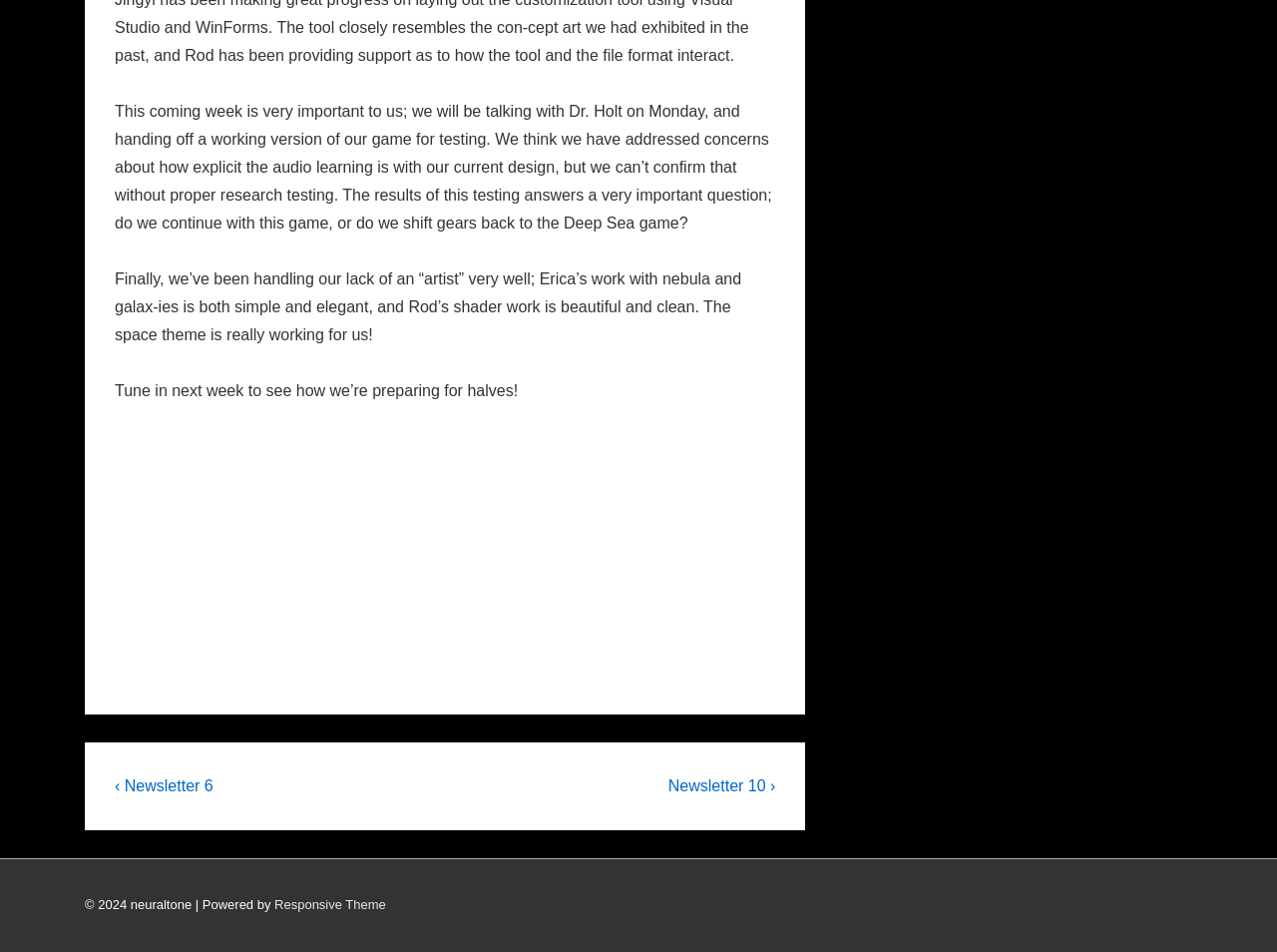Please respond to the question with a concise word or phrase:
Who is responsible for the space theme design?

Erica and Rod